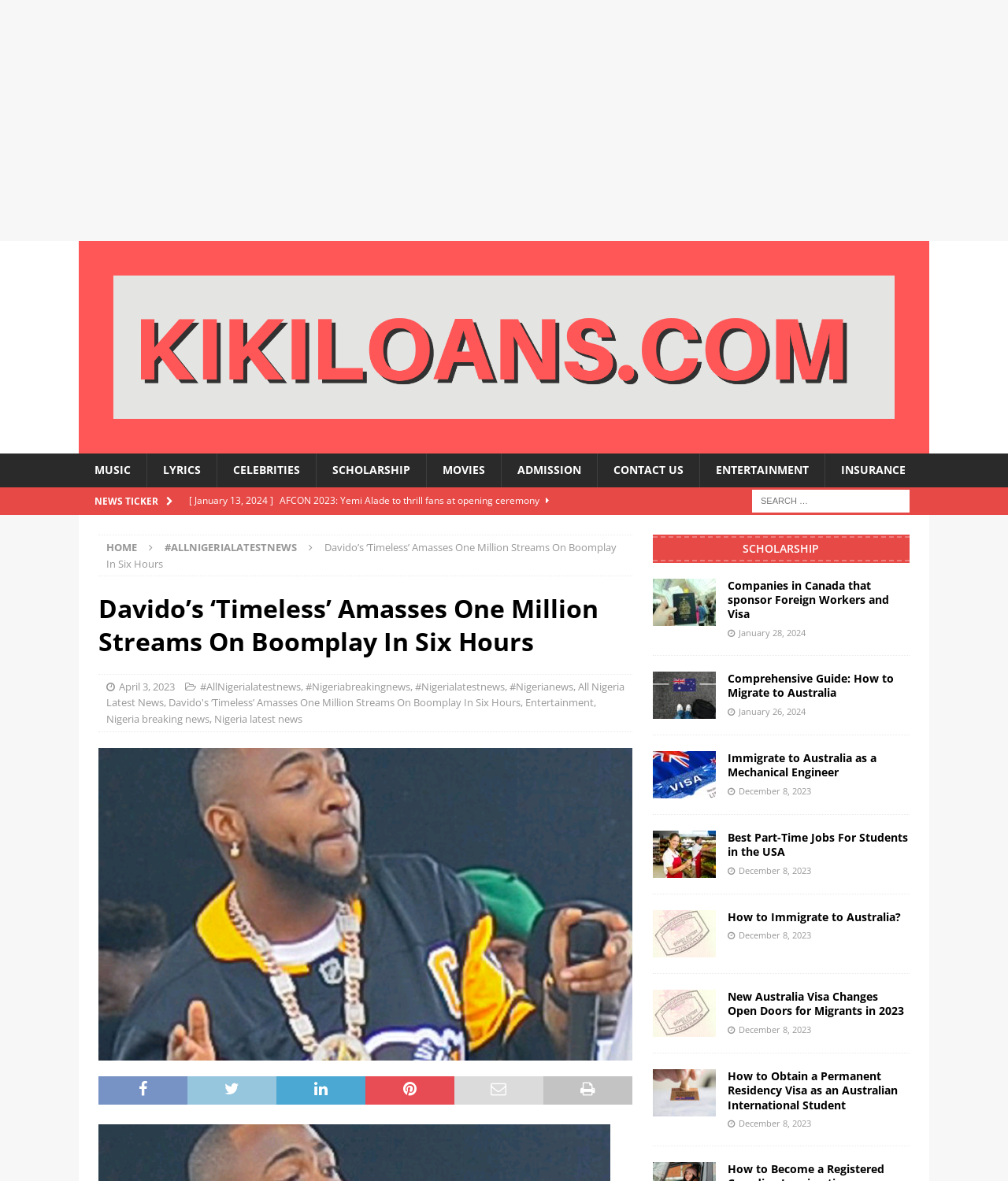Answer the question in a single word or phrase:
What is the topic of the news article on the webpage?

Davido's album